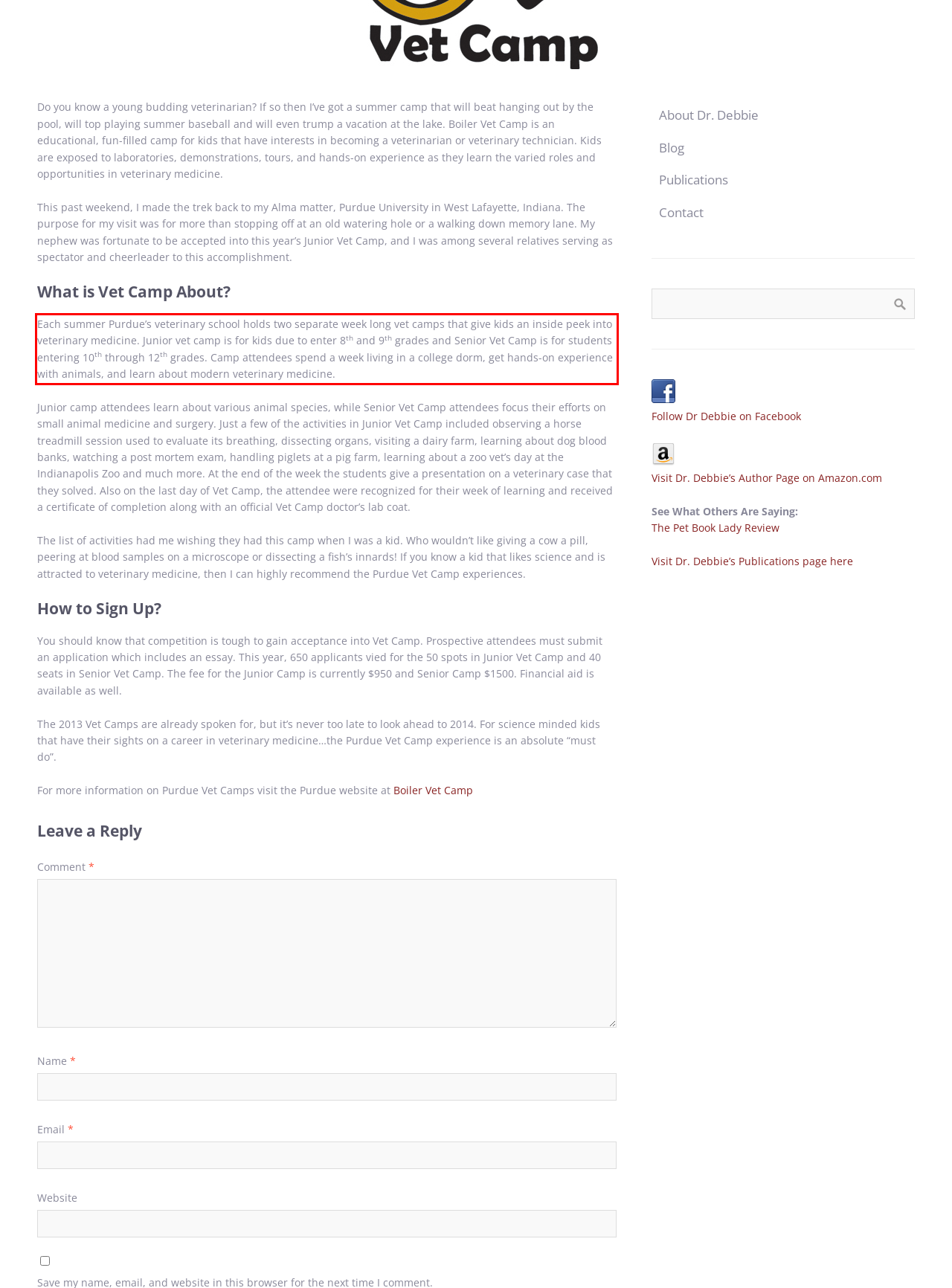Please examine the screenshot of the webpage and read the text present within the red rectangle bounding box.

Each summer Purdue’s veterinary school holds two separate week long vet camps that give kids an inside peek into veterinary medicine. Junior vet camp is for kids due to enter 8th and 9th grades and Senior Vet Camp is for students entering 10th through 12th grades. Camp attendees spend a week living in a college dorm, get hands-on experience with animals, and learn about modern veterinary medicine.